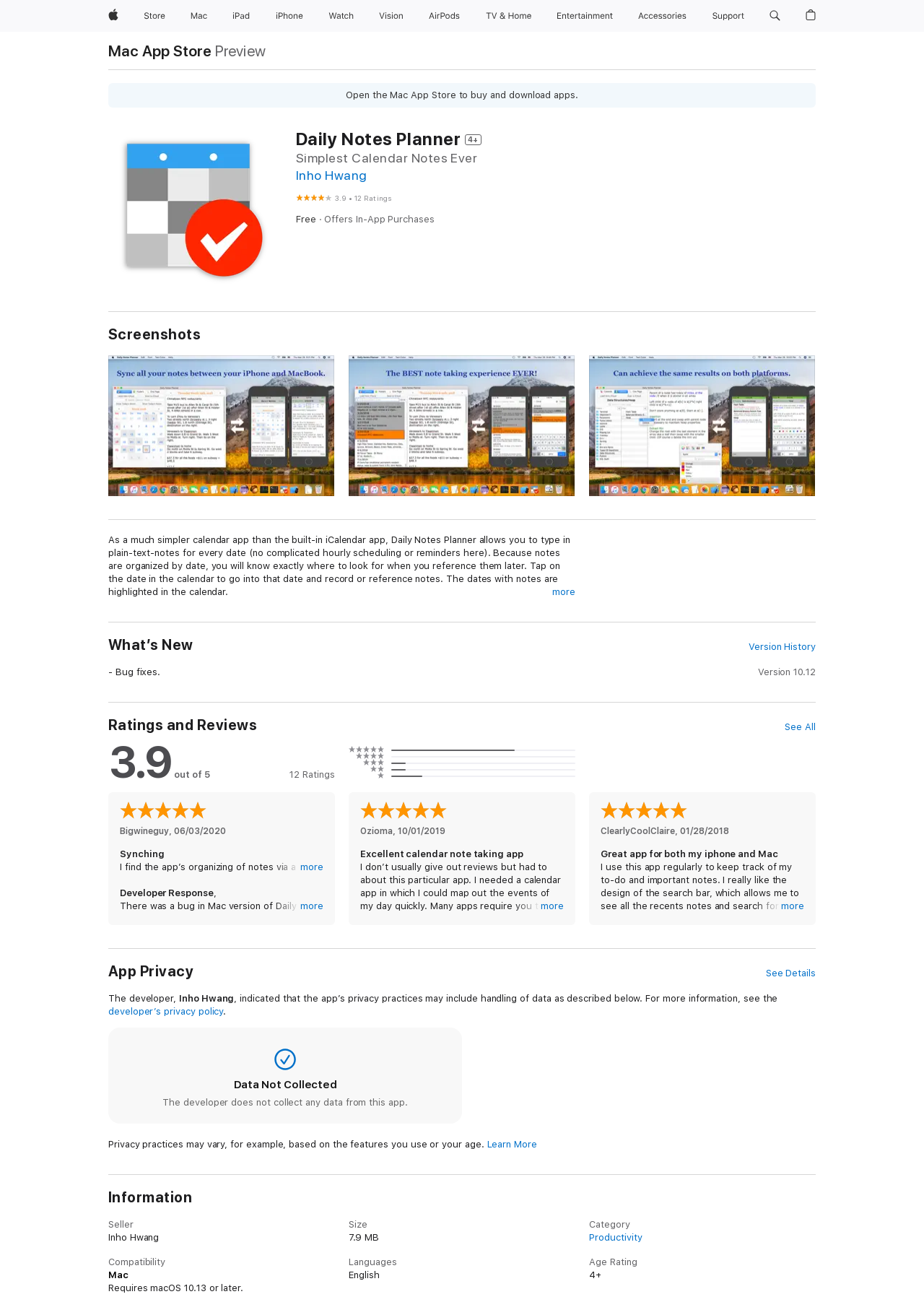Can you find the bounding box coordinates for the element to click on to achieve the instruction: "Click Apple"?

[0.111, 0.0, 0.134, 0.024]